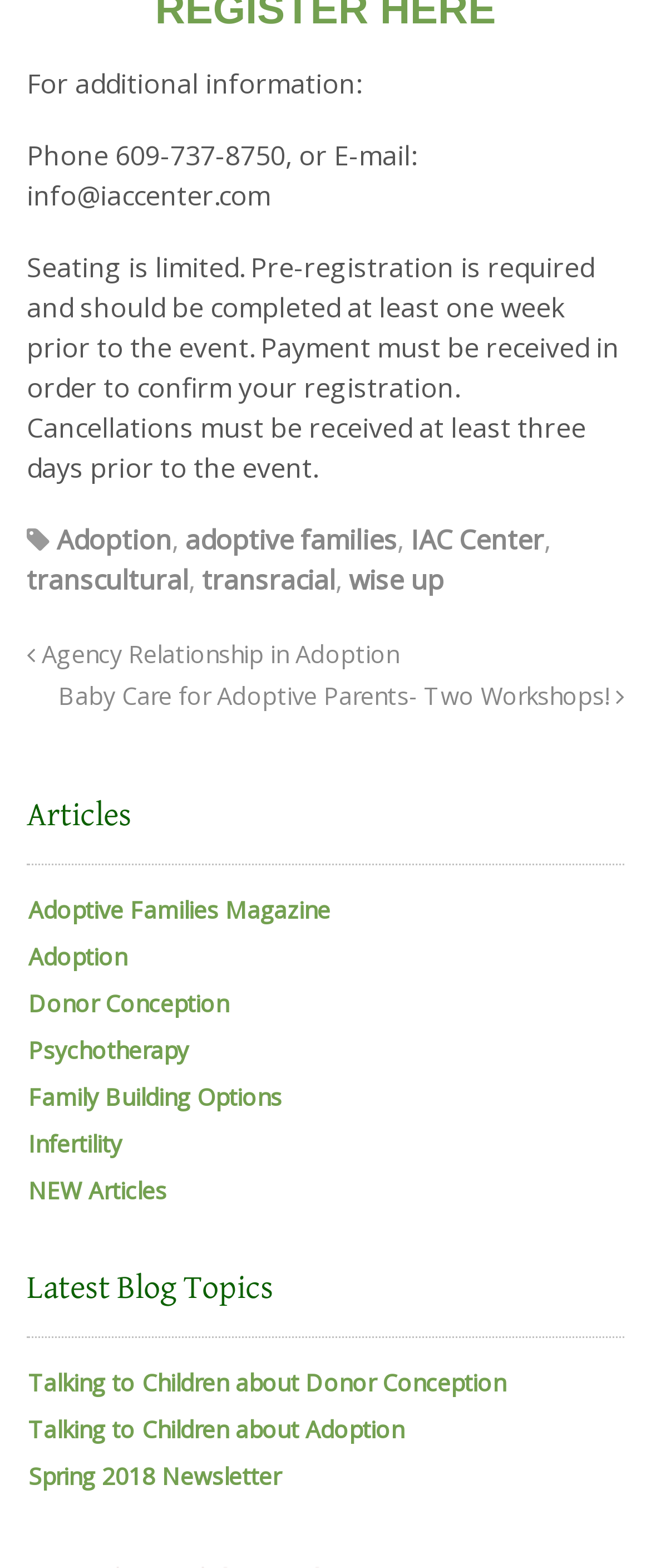Please determine the bounding box coordinates of the area that needs to be clicked to complete this task: 'Read about Agency Relationship in Adoption'. The coordinates must be four float numbers between 0 and 1, formatted as [left, top, right, bottom].

[0.041, 0.407, 0.613, 0.428]